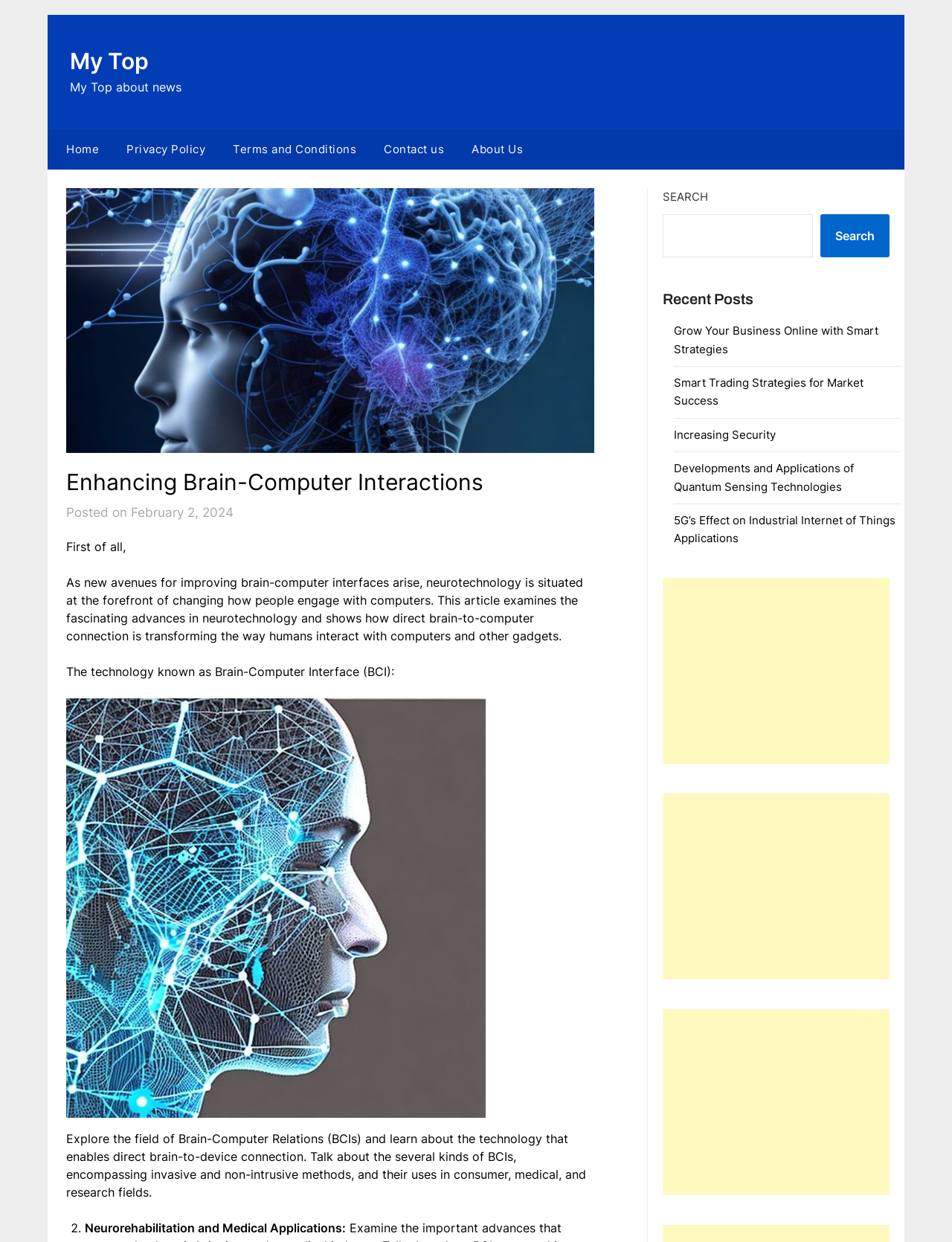Please mark the bounding box coordinates of the area that should be clicked to carry out the instruction: "Read the 'Recent Posts'".

[0.696, 0.231, 0.934, 0.25]